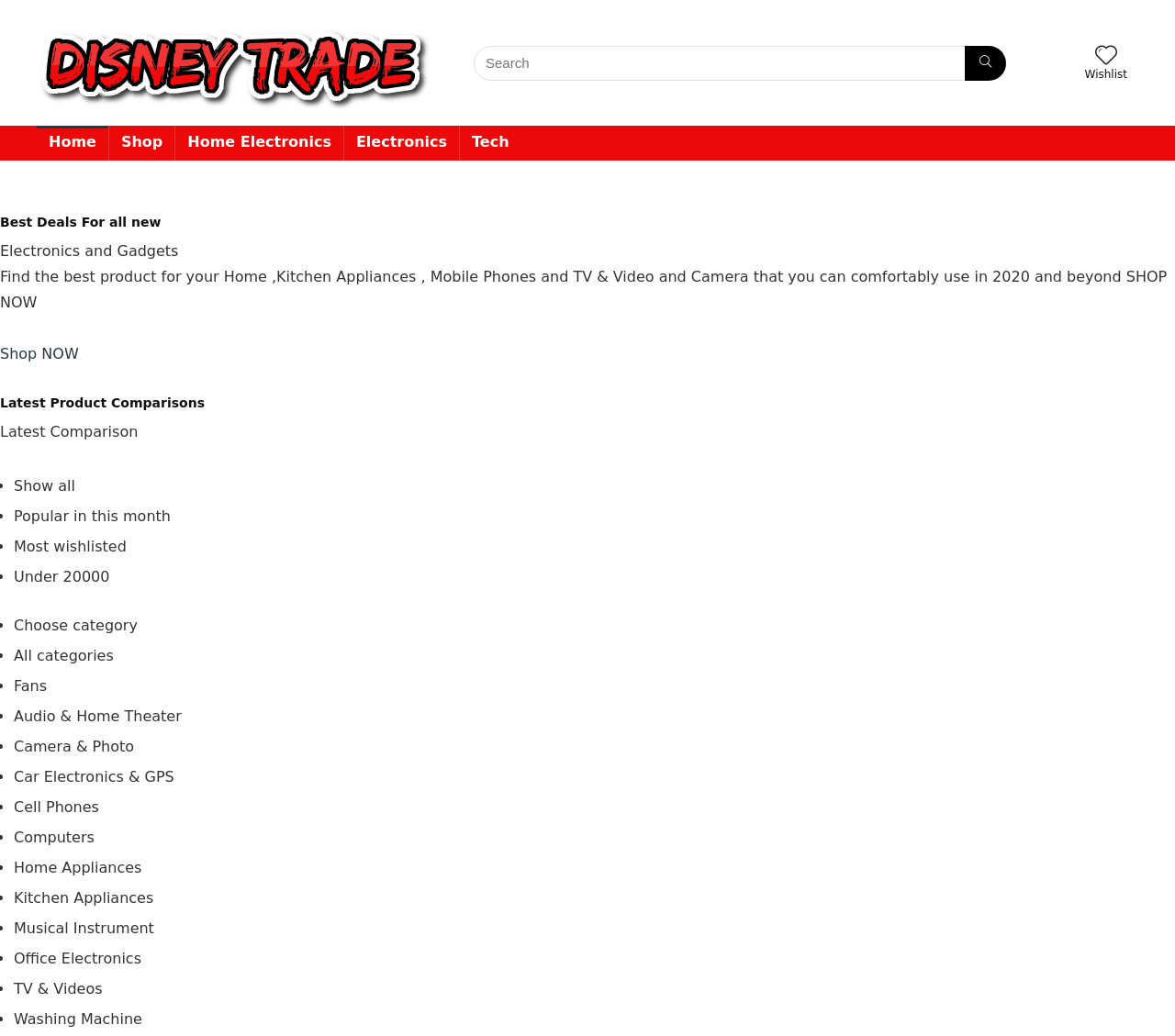Identify the bounding box coordinates for the UI element described as follows: "aria-label="Search"". Ensure the coordinates are four float numbers between 0 and 1, formatted as [left, top, right, bottom].

[0.821, 0.044, 0.856, 0.078]